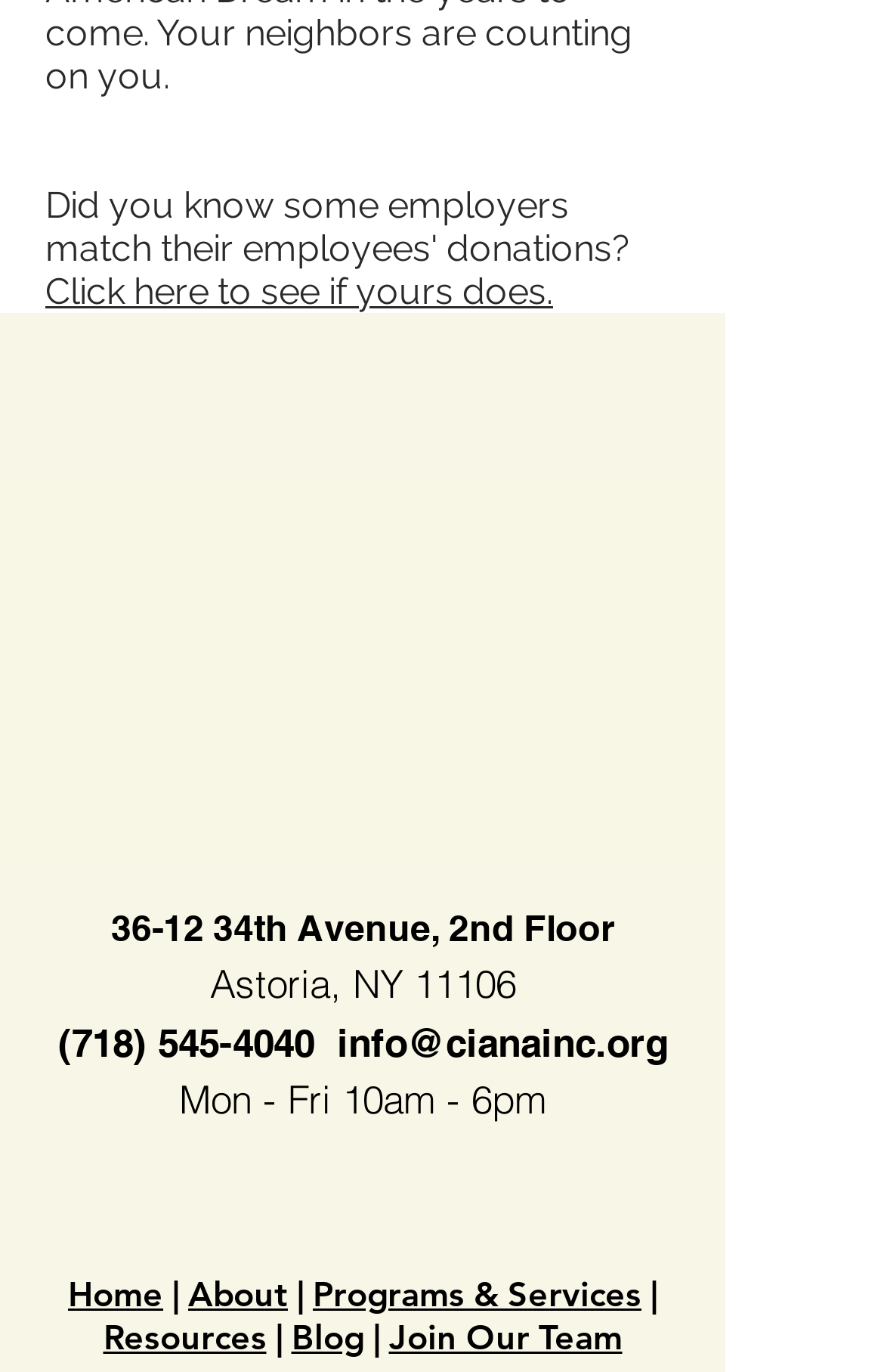Locate the bounding box coordinates of the clickable area to execute the instruction: "Send an email to info@cianainc.org". Provide the coordinates as four float numbers between 0 and 1, represented as [left, top, right, bottom].

[0.381, 0.743, 0.755, 0.776]